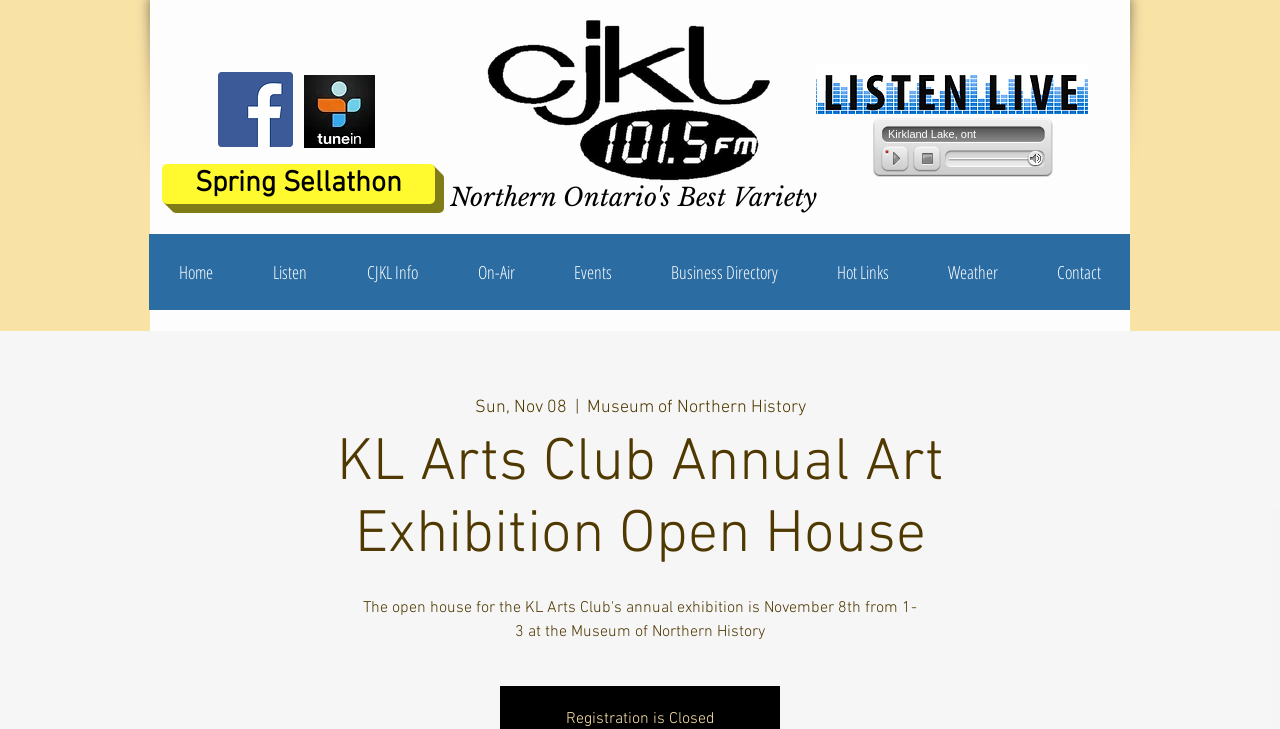Please indicate the bounding box coordinates of the element's region to be clicked to achieve the instruction: "Click the Spring Sellathon button". Provide the coordinates as four float numbers between 0 and 1, i.e., [left, top, right, bottom].

[0.127, 0.225, 0.34, 0.28]